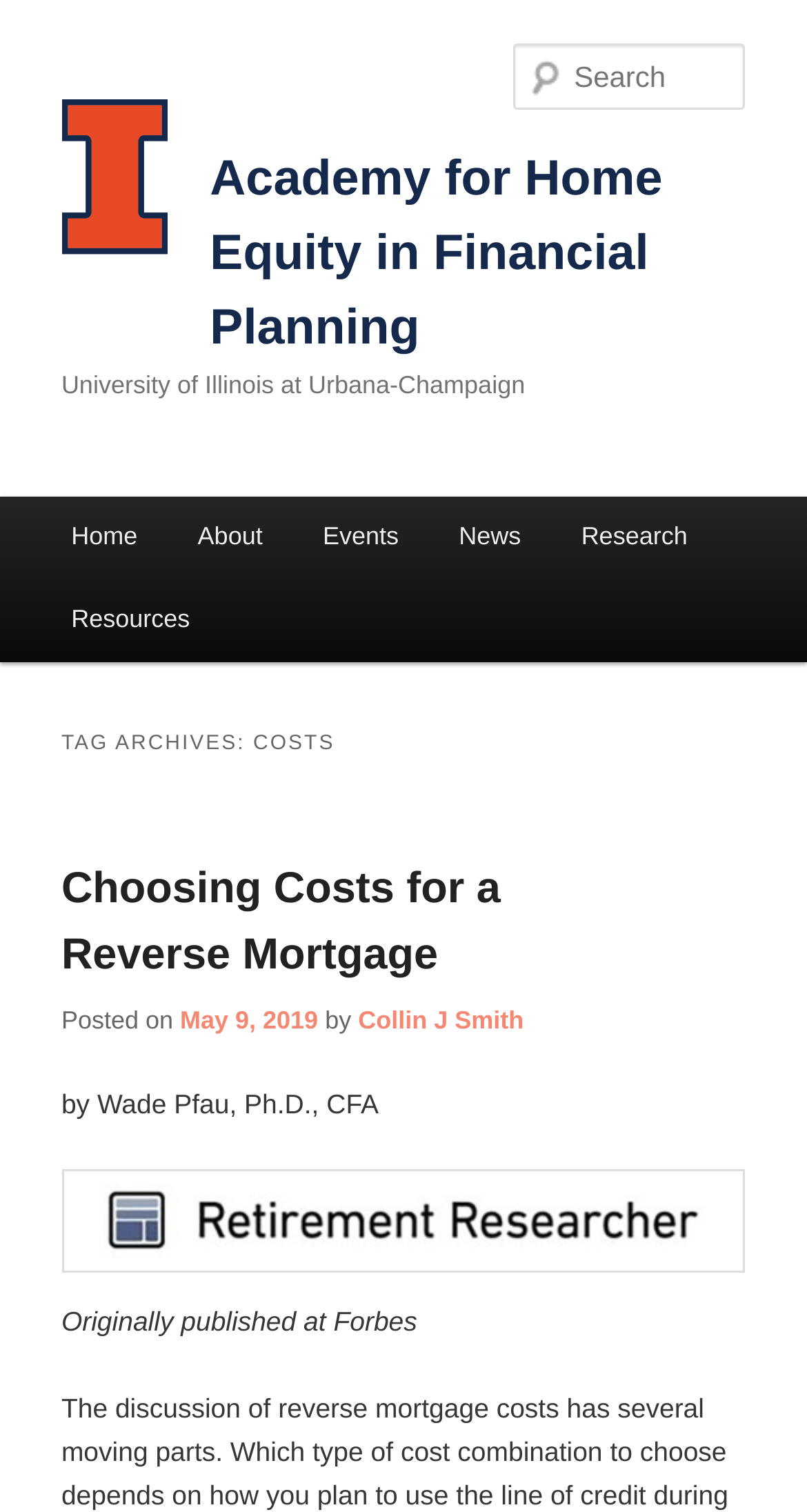Please specify the bounding box coordinates of the element that should be clicked to execute the given instruction: 'Read about choosing costs for a reverse mortgage'. Ensure the coordinates are four float numbers between 0 and 1, expressed as [left, top, right, bottom].

[0.076, 0.573, 0.62, 0.647]